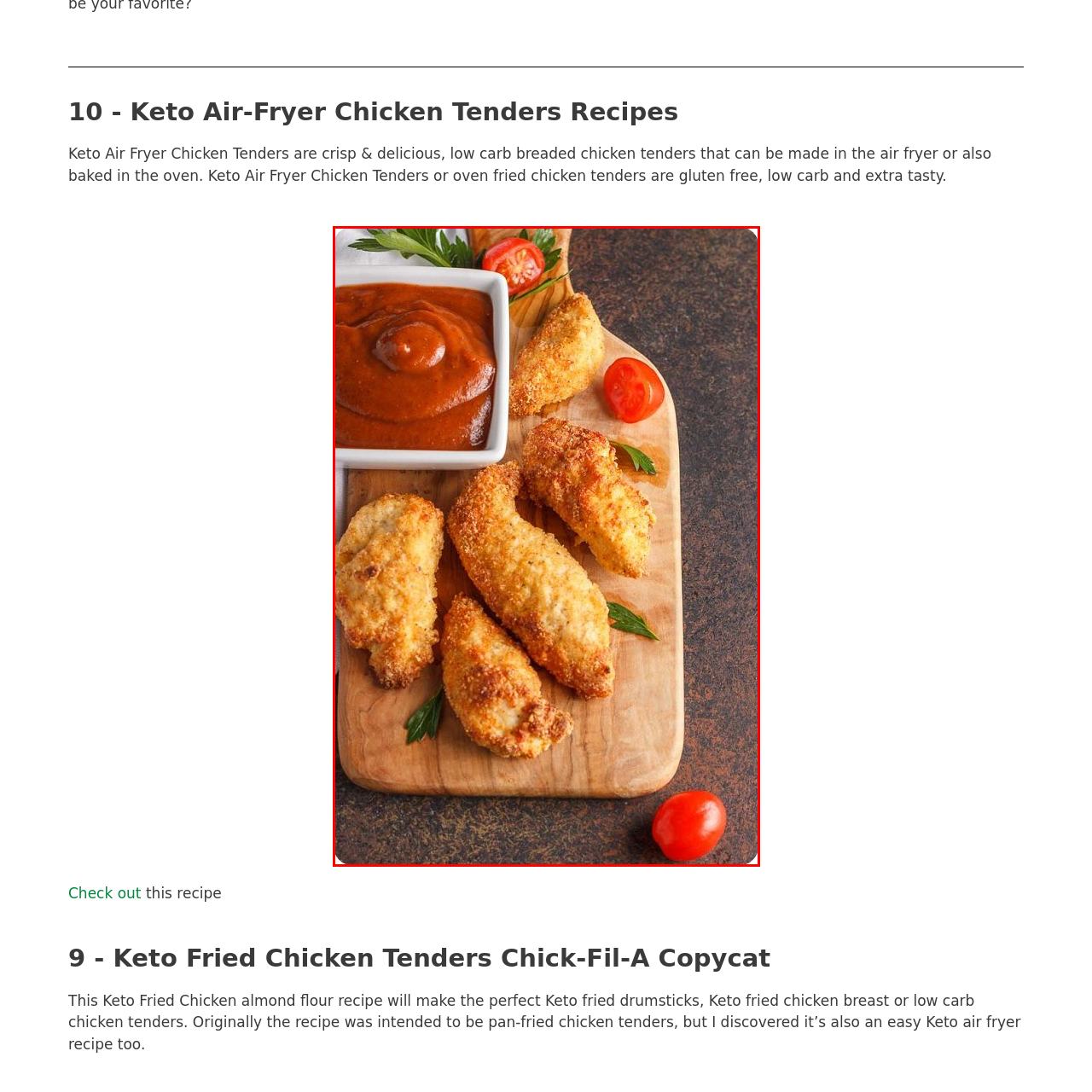Concentrate on the image inside the red frame and provide a detailed response to the subsequent question, utilizing the visual information from the image: 
What type of diet is this dish suitable for?

The caption highlights the low-carb nature of this dish, making it an ideal choice for those following a ketogenic diet, which implies that this dish is suitable for individuals who adhere to a ketogenic diet.